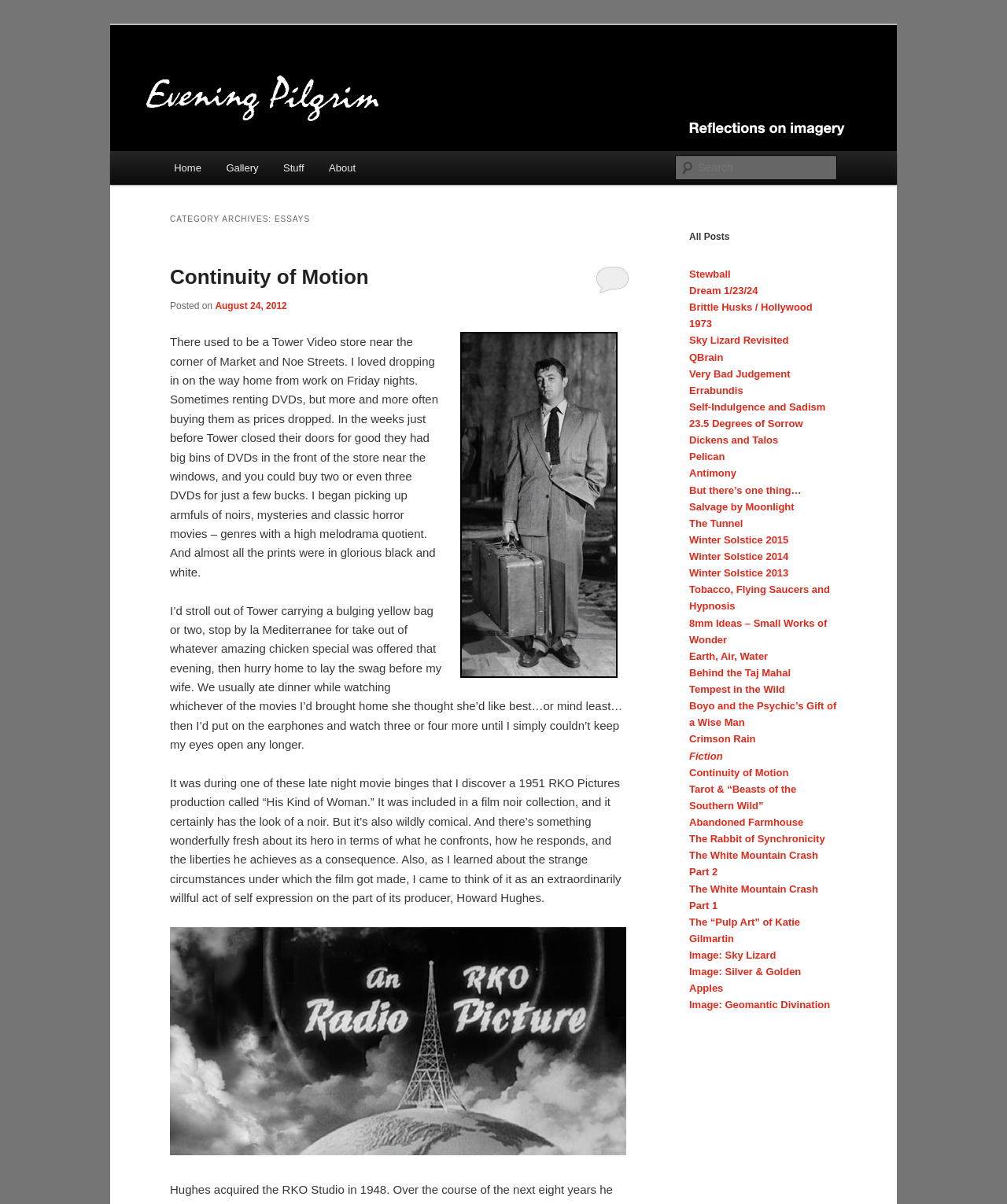Explain the features and main sections of the webpage comprehensively.

The webpage is an essay blog titled "Essays | Evening Pilgrim". At the top, there are two links to skip to primary and secondary content. Below that, there is a heading with the title "Evening Pilgrim" and a link to the same title. Next to it, there is another heading titled "Reflections on Imagery". 

On the left side, there is a menu with links to "Home", "Gallery", "Stuff", and "About". Below the menu, there is a section with a heading "CATEGORY ARCHIVES: ESSAYS" and a subheading "Continuity of Motion". This section contains a link to the essay "Continuity of Motion", a static text "Posted on August 24, 2012", and an image "Robert Mitchum arrives". 

The main content of the webpage is an essay about the author's experience of buying DVDs from a Tower Video store and discovering a 1951 RKO Pictures production called "His Kind of Woman". The essay is divided into three paragraphs and includes an image "An RKO Radio Picture" at the end.

On the right side, there is a search bar and a section titled "Main menu" with links to various essays, including "Stewball", "Dream 1/23/24", and "Crimson Rain Fiction", among others.